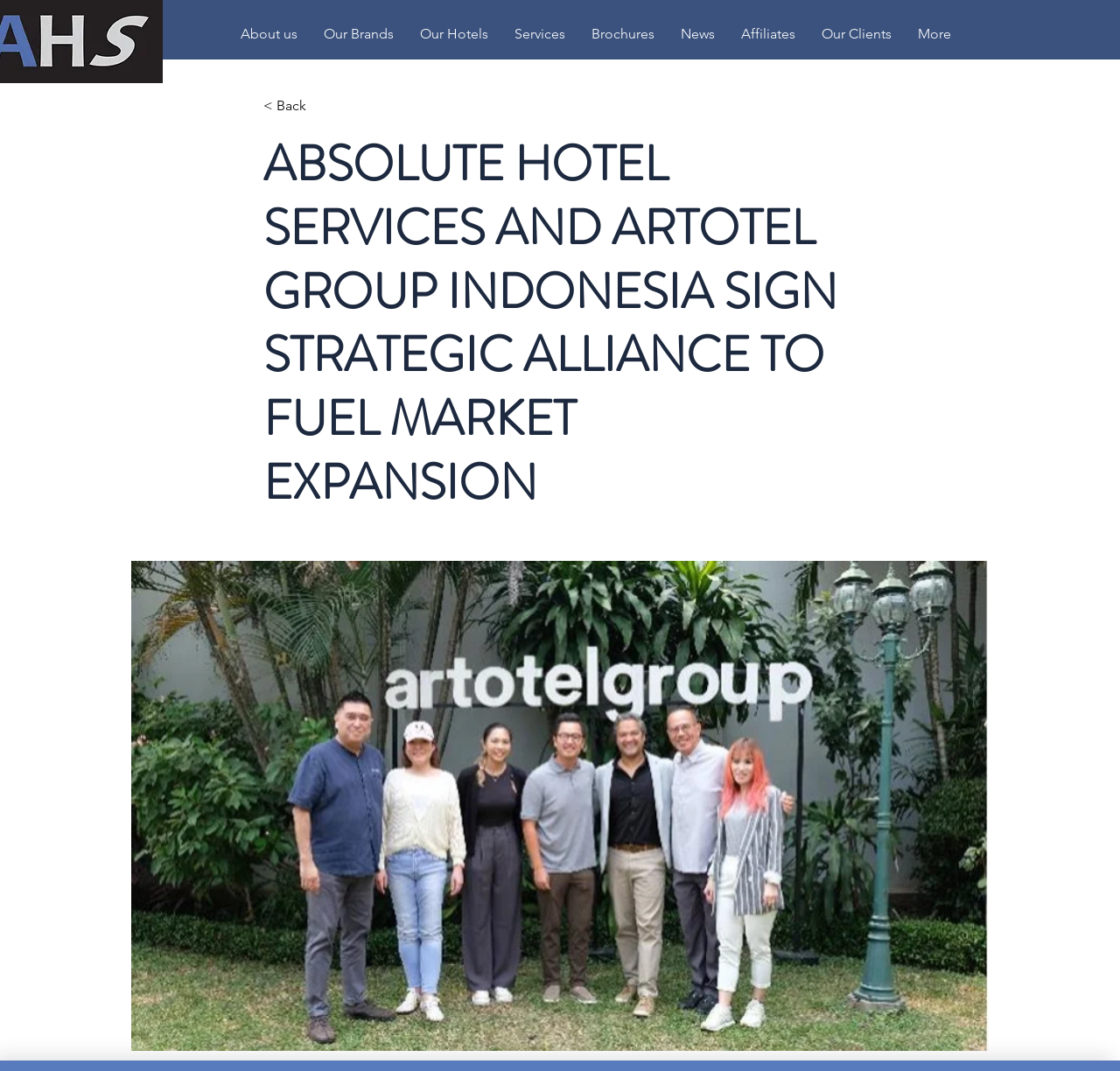Specify the bounding box coordinates of the area to click in order to execute this command: 'Click on About us'. The coordinates should consist of four float numbers ranging from 0 to 1, and should be formatted as [left, top, right, bottom].

[0.203, 0.023, 0.277, 0.041]